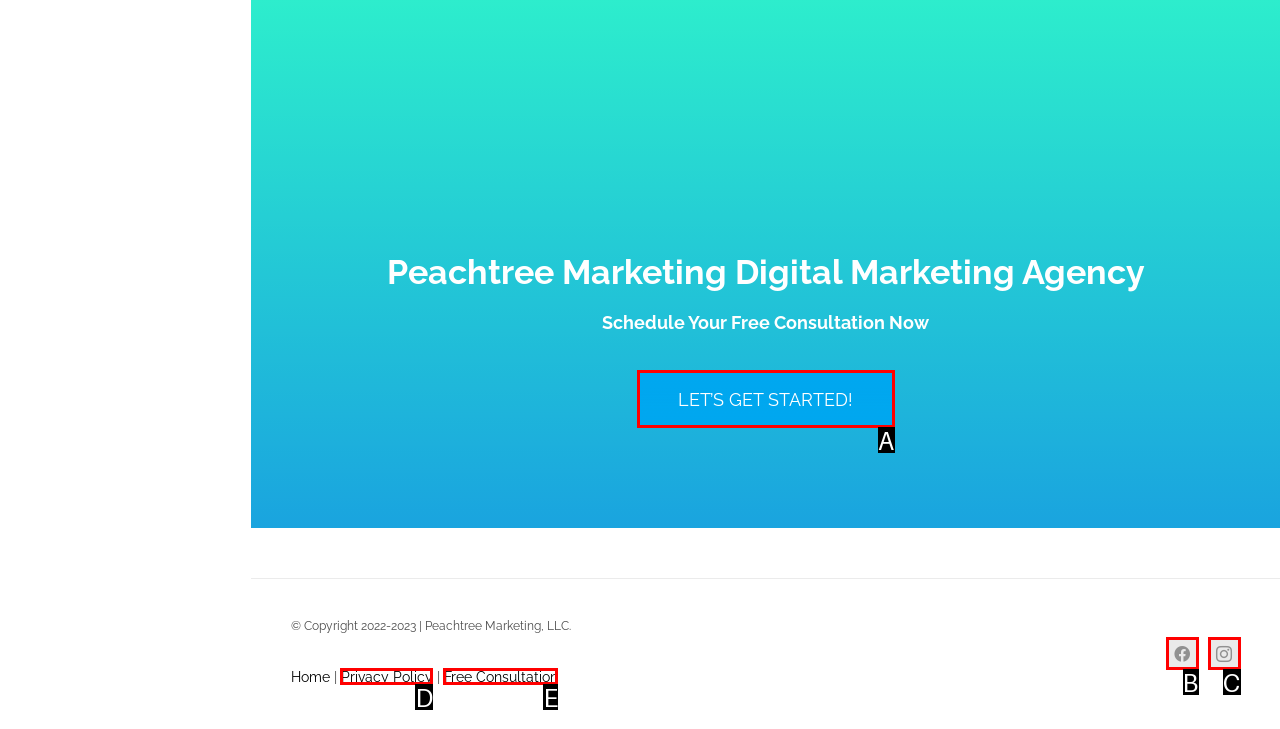Based on the given description: Let’s Get Started!, determine which HTML element is the best match. Respond with the letter of the chosen option.

A